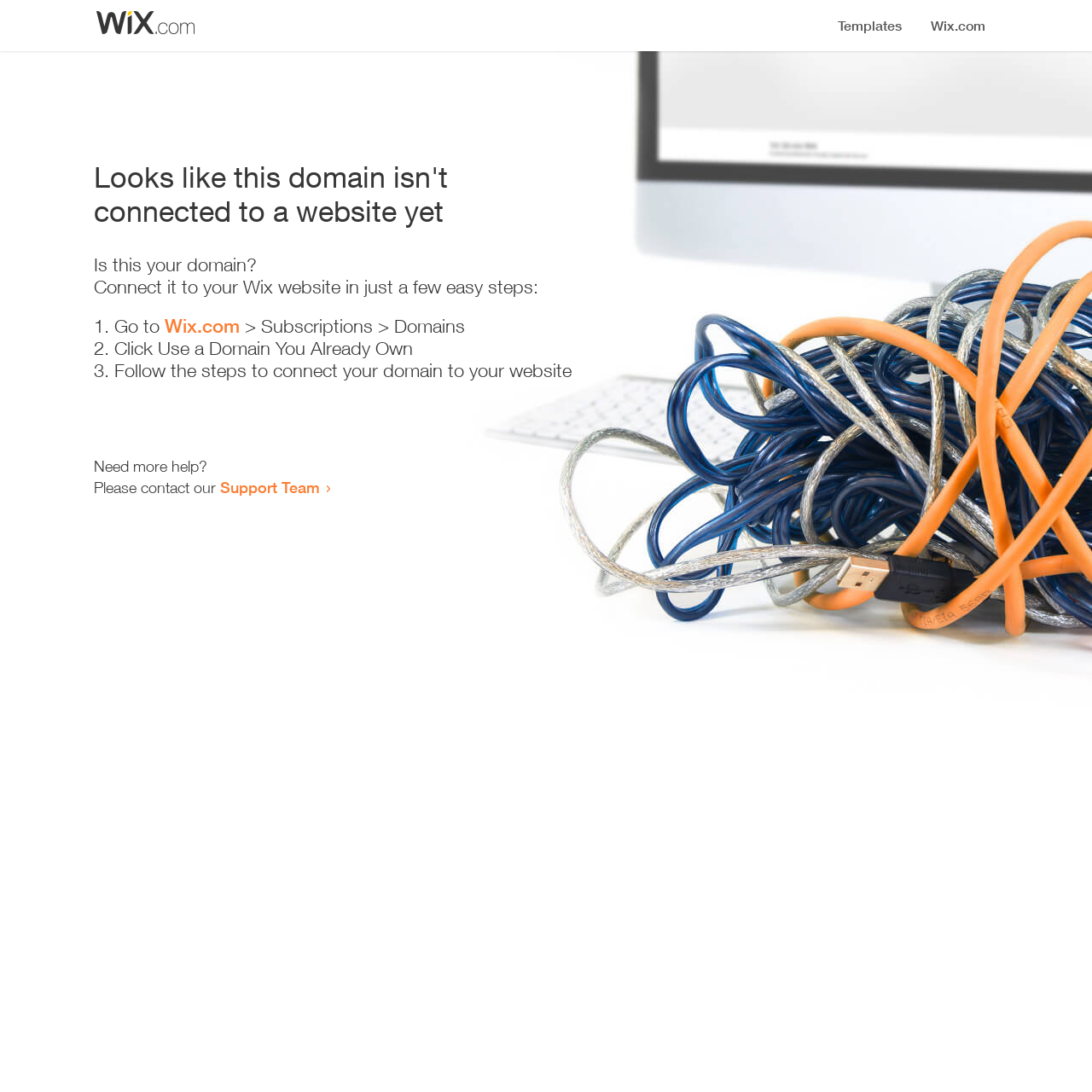Where can the user go to start the process of connecting their domain?
Please provide a single word or phrase as your answer based on the image.

Wix.com